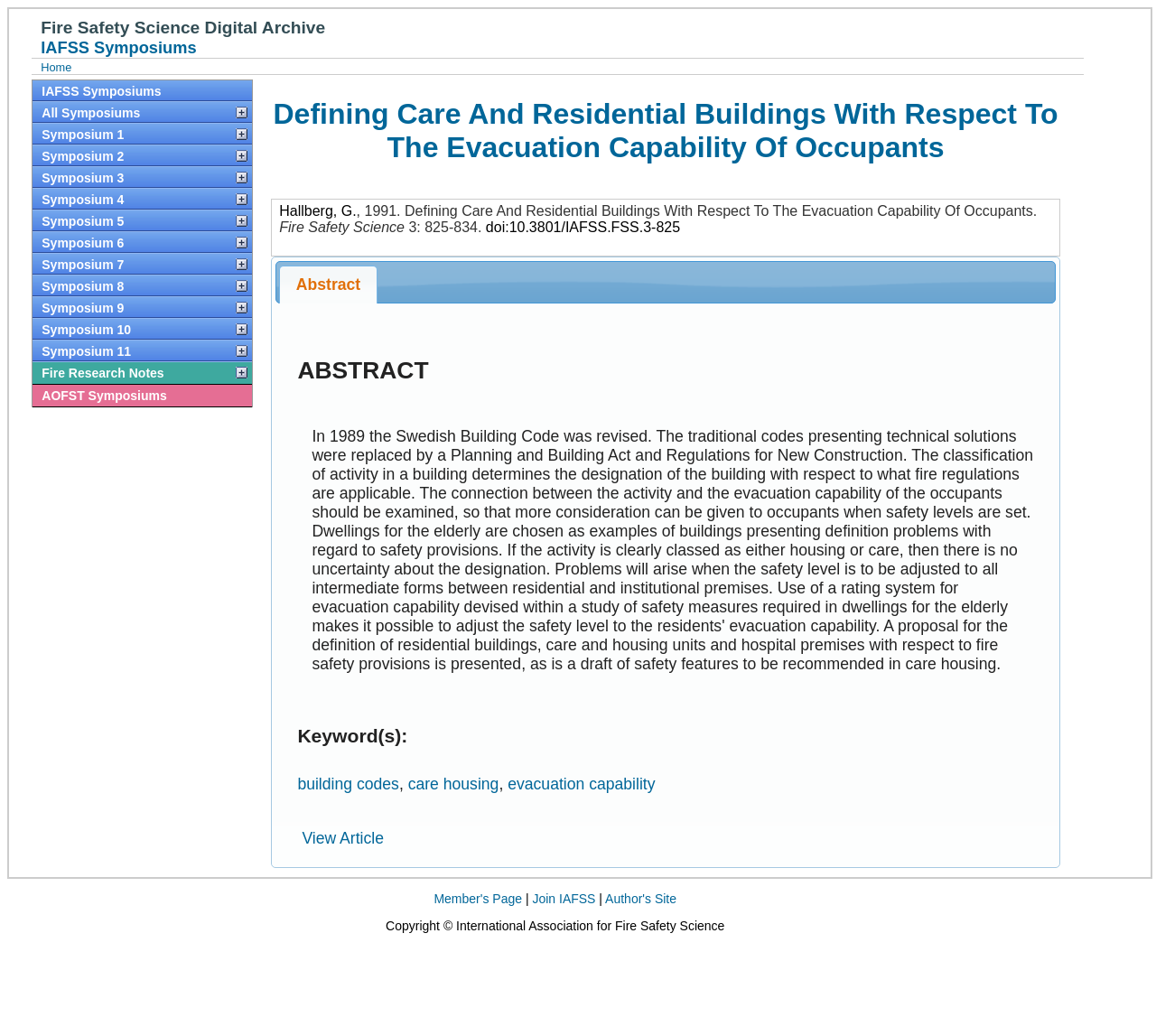Write a detailed summary of the webpage.

The webpage is about the International Association for Fire Safety Science (IAFSS) and its digital archive. At the top, there is a heading that reads "Fire Safety Science Digital Archive" followed by another heading "IAFSS Symposiums". Below these headings, there are several links to different symposiums, numbered from 1 to 11, each accompanied by a small image. 

To the right of the symposium links, there is a title "Defining Care And Residential Buildings With Respect To The Evacuation Capability Of Occupants" which is also the title of the webpage. Below this title, there is information about the author, Hallberg, G., and the publication year, 1991. 

Further down, there is a section with the title "Fire Safety Science" and a volume and page number "3: 825-834". There is also a link to the DOI of the publication. 

Below this section, there is an abstract section with a link to view the abstract. The abstract section also contains keywords related to the publication, including "building codes", "care housing", and "evacuation capability". 

At the bottom of the page, there are links to view the article, as well as links to the member's page, to join IAFSS, and to the author's site. There is also a copyright notice at the very bottom of the page.